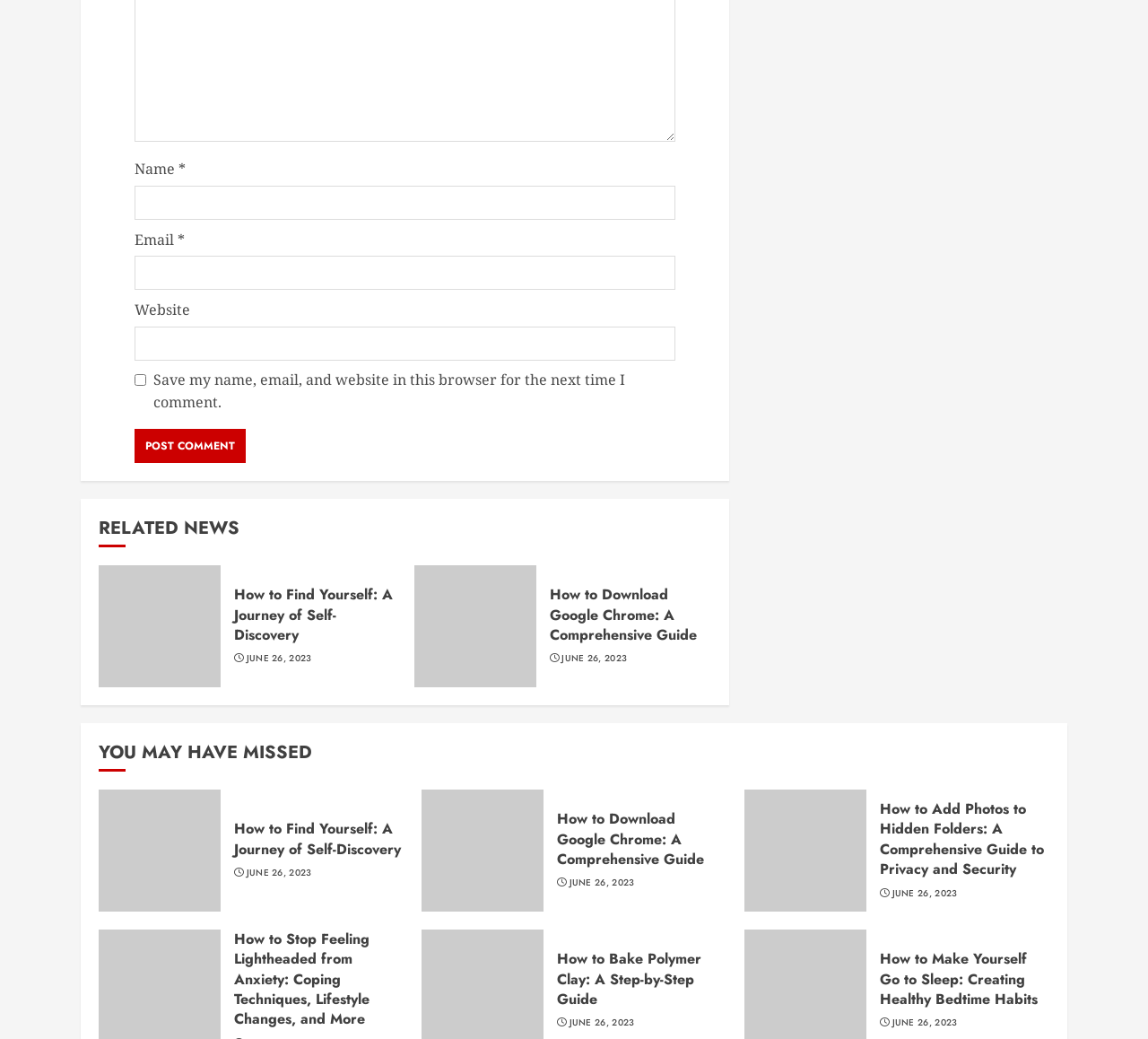Please find the bounding box coordinates of the clickable region needed to complete the following instruction: "Visit the 'How to Find Yourself: A Journey of Self-Discovery' article". The bounding box coordinates must consist of four float numbers between 0 and 1, i.e., [left, top, right, bottom].

[0.086, 0.544, 0.192, 0.661]